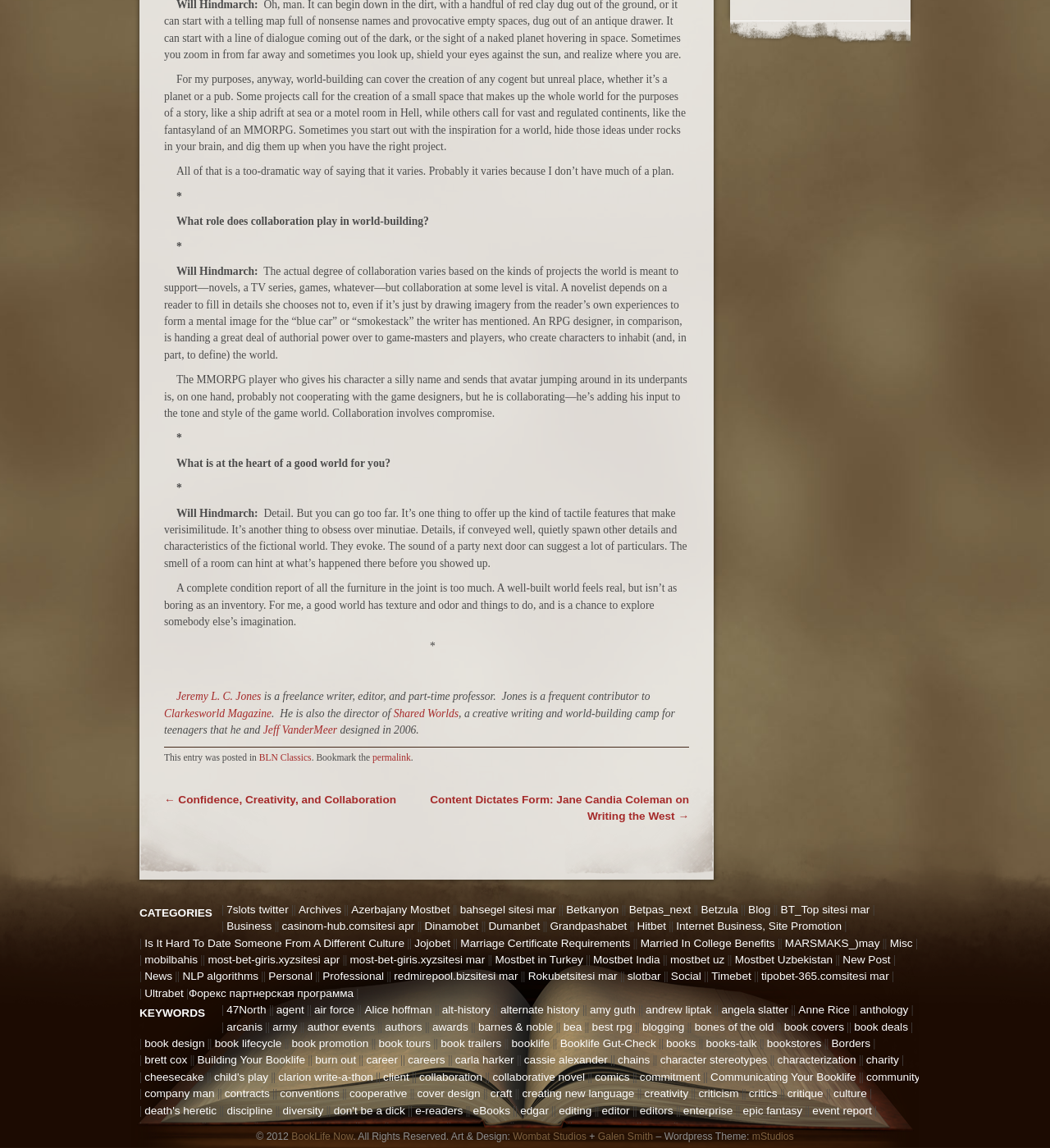What is the key element that makes a world feel real, according to Will Hindmarch?
Respond with a short answer, either a single word or a phrase, based on the image.

Detail